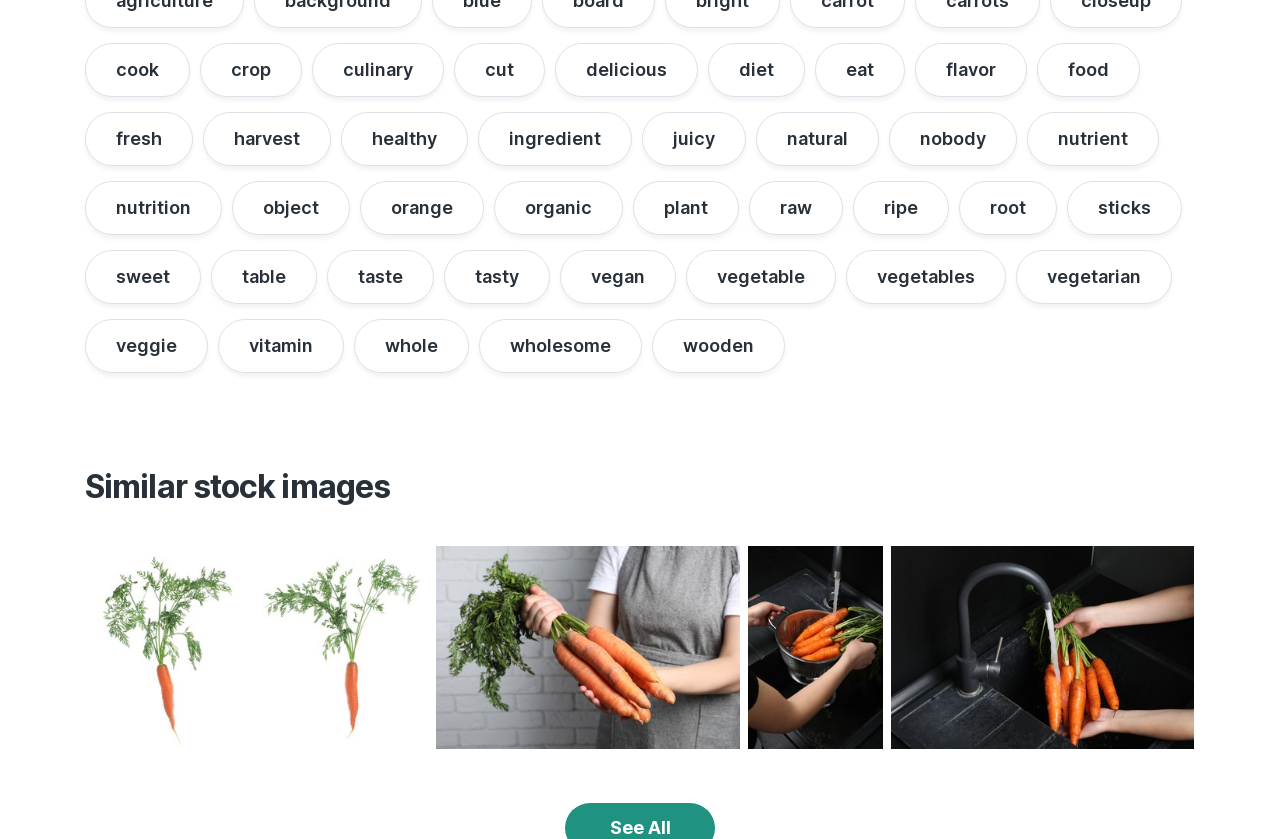Find the bounding box coordinates of the element to click in order to complete this instruction: "View FAQ". The bounding box coordinates must be four float numbers between 0 and 1, denoted as [left, top, right, bottom].

None